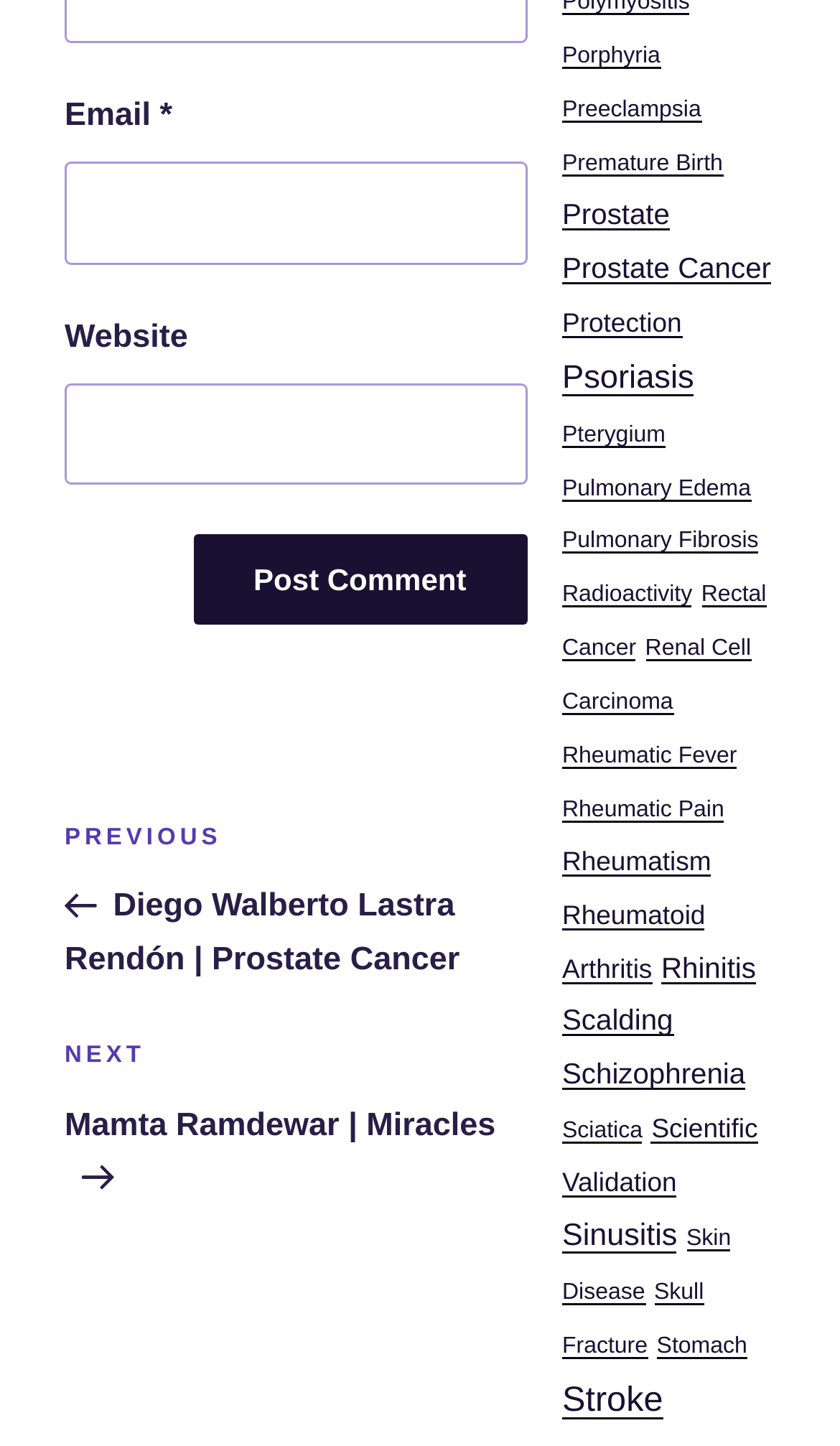Could you determine the bounding box coordinates of the clickable element to complete the instruction: "Read 'How to Create Fake Email Address Within Seconds'"? Provide the coordinates as four float numbers between 0 and 1, i.e., [left, top, right, bottom].

None